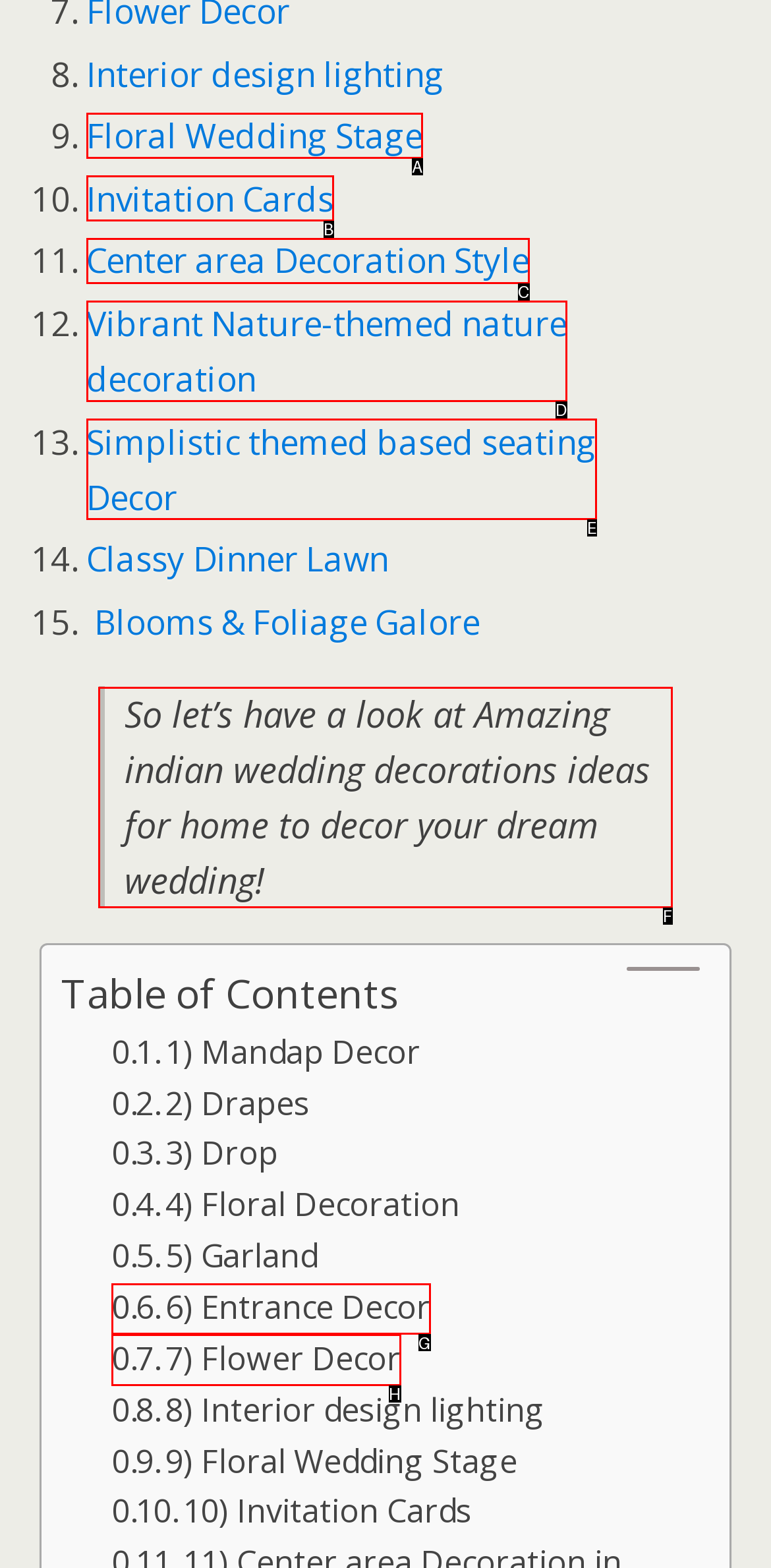Indicate the HTML element that should be clicked to perform the task: Read the quote Reply with the letter corresponding to the chosen option.

F